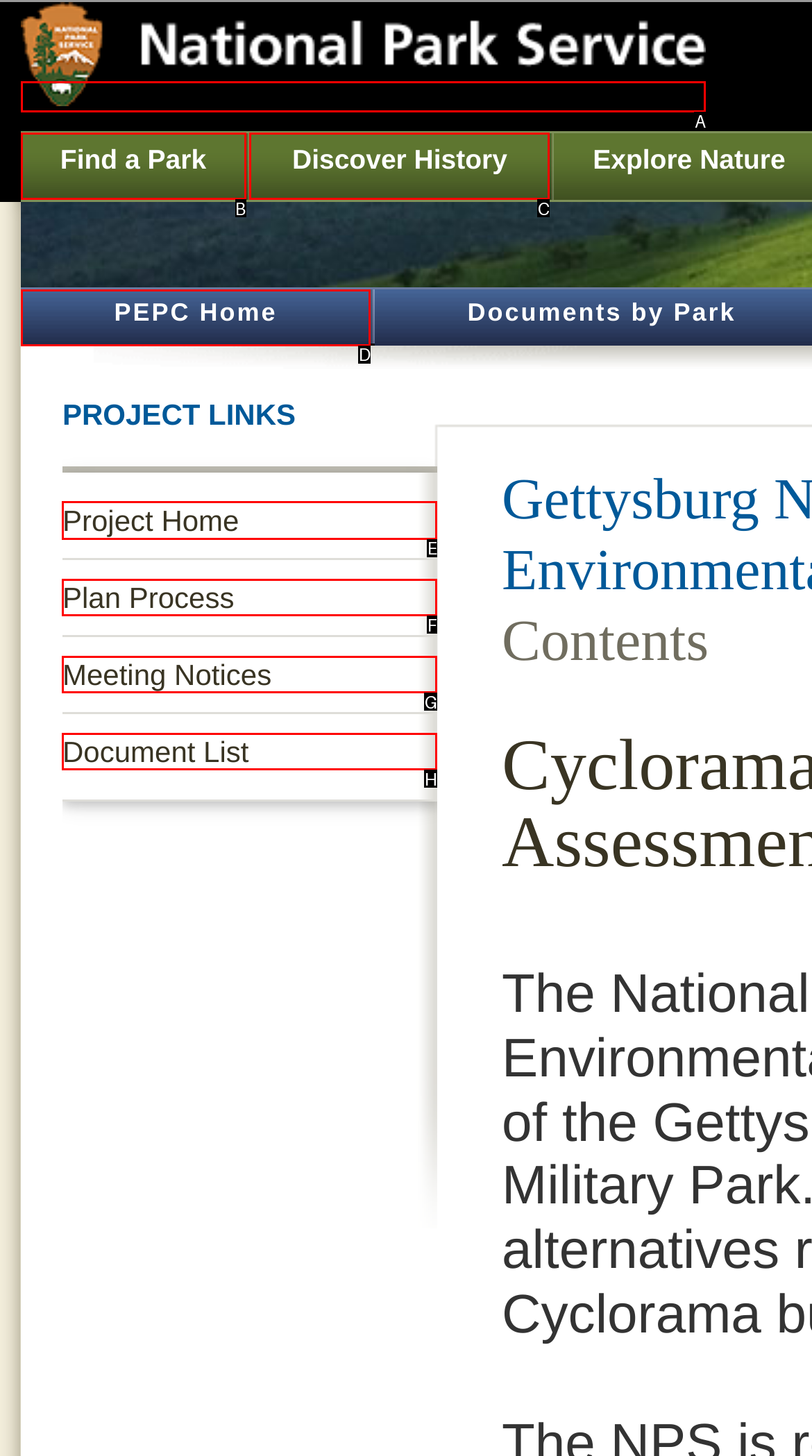Identify the correct UI element to click for this instruction: View the National Park Service homepage
Respond with the appropriate option's letter from the provided choices directly.

A